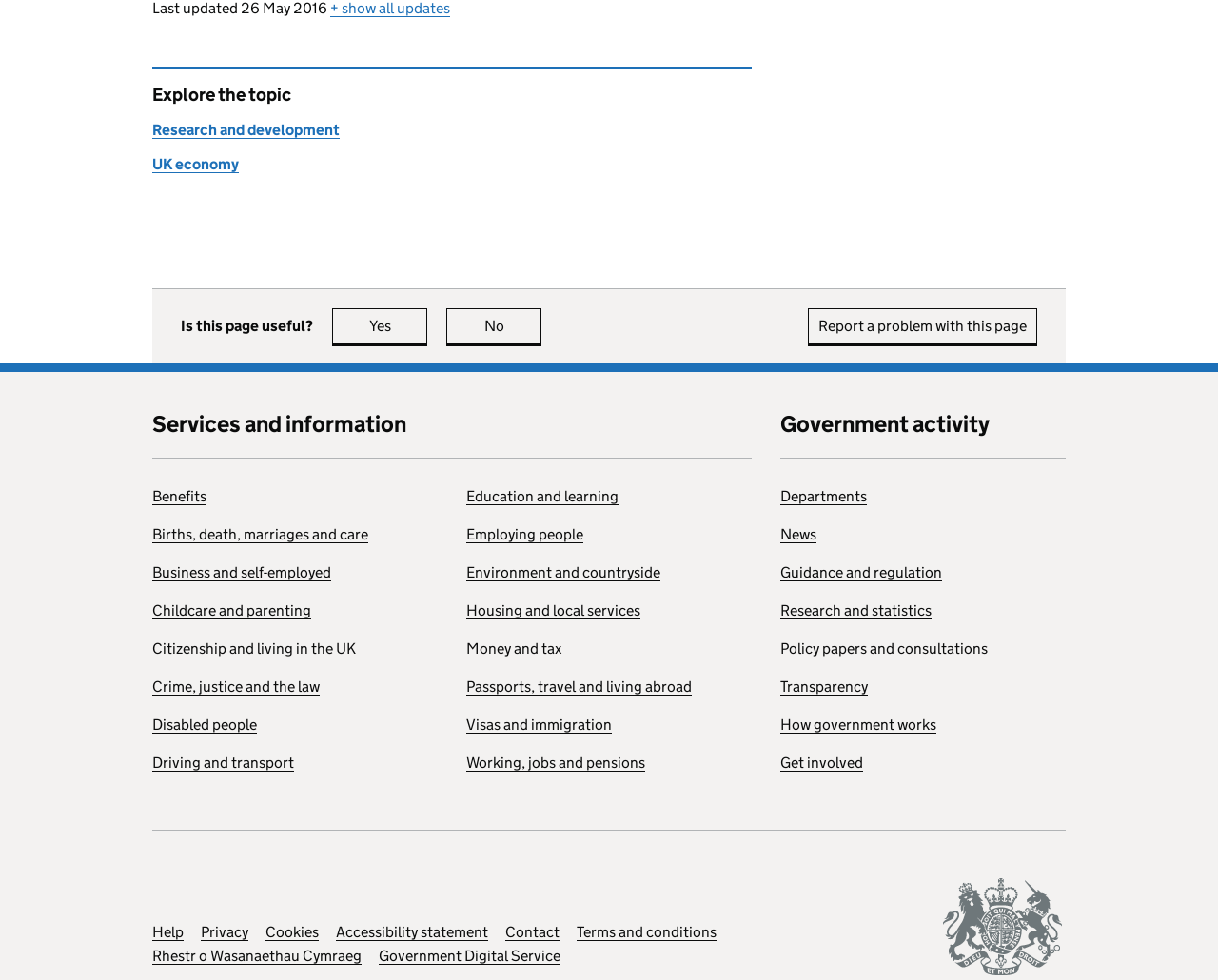What is the purpose of the 'Is this page useful?' section?
Answer the question with as much detail as possible.

The 'Is this page useful?' section has two buttons, 'Yes this page is useful' and 'No this page is not useful', which suggests that this section is designed to collect user feedback on the usefulness of the page.